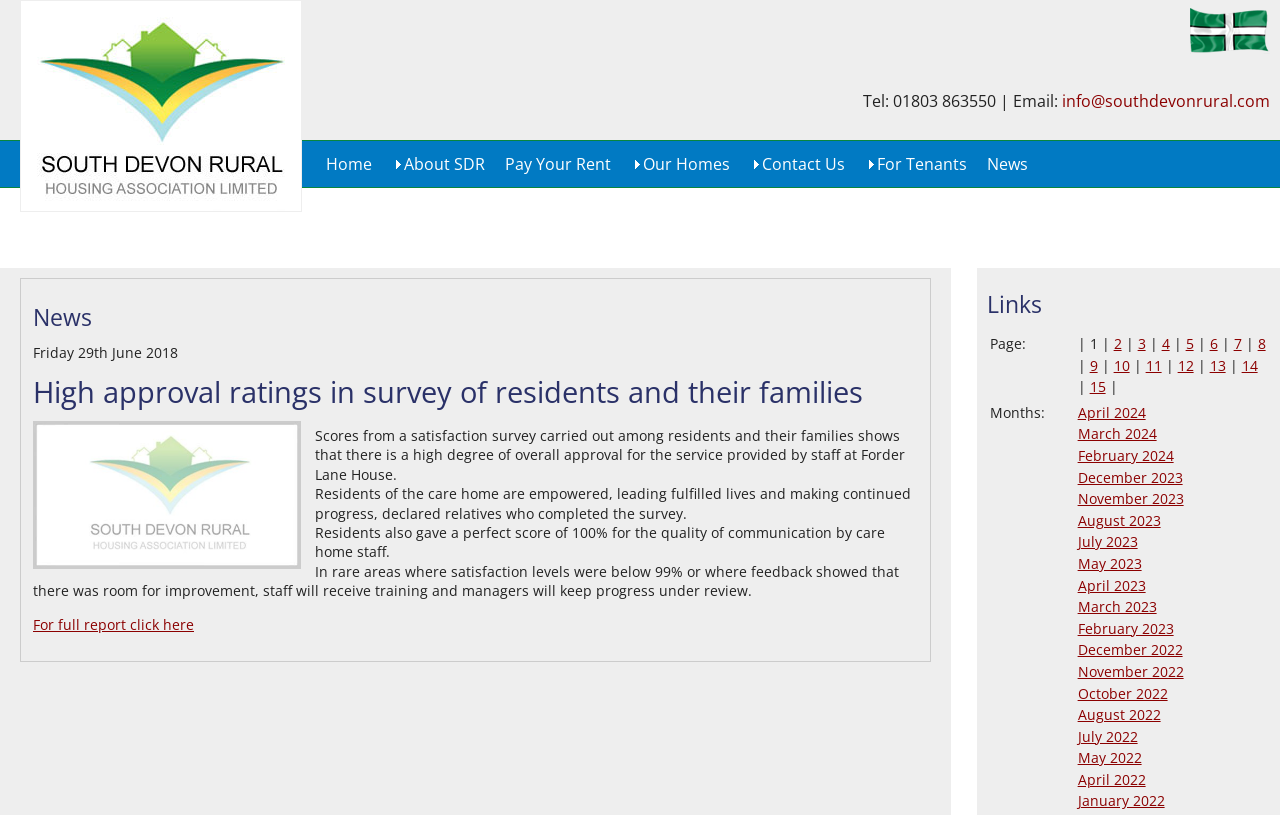How many pages of news articles are there?
Please provide a single word or phrase based on the screenshot.

15